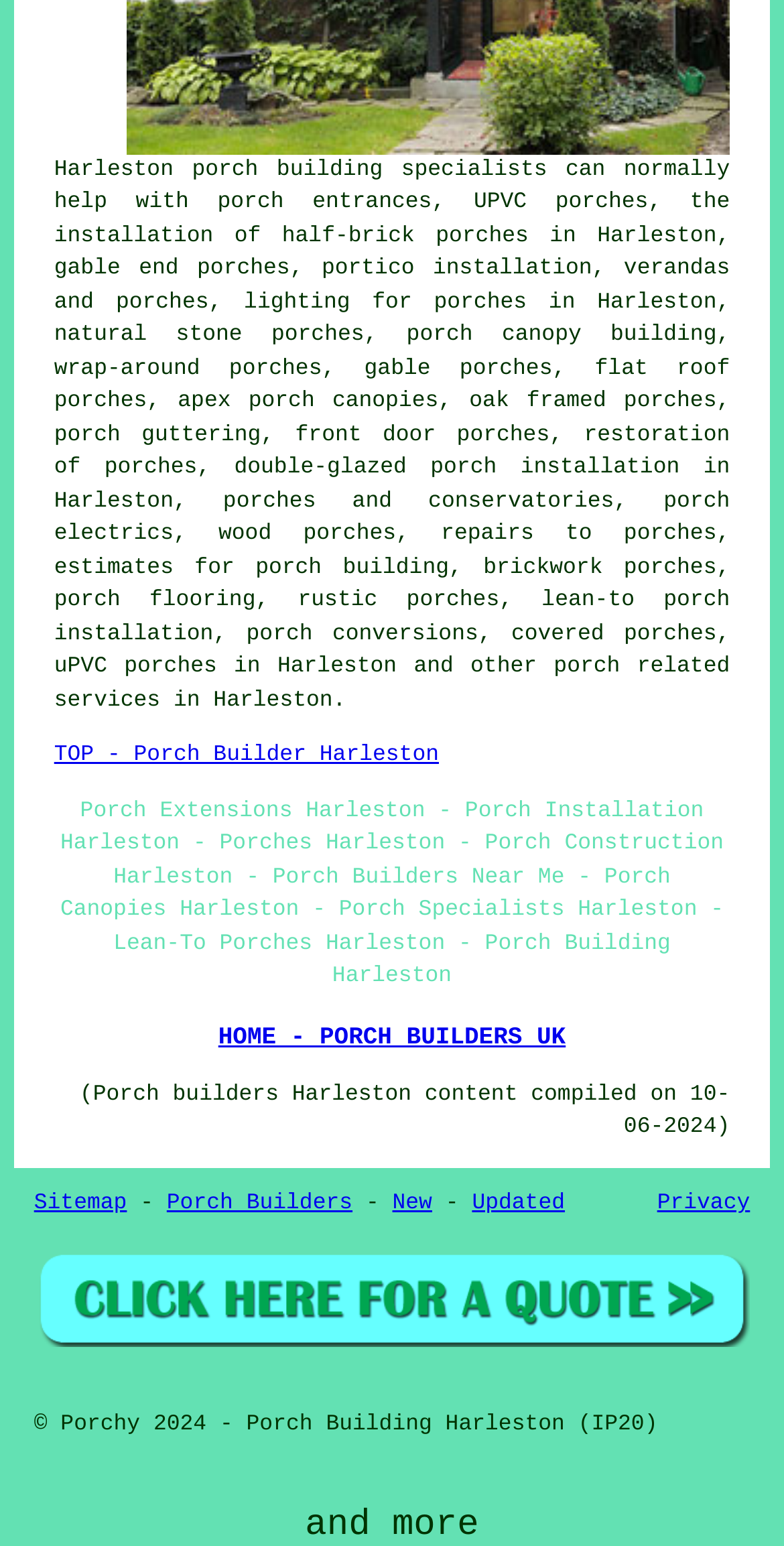Provide a thorough and detailed response to the question by examining the image: 
What type of services does the company offer?

Based on the webpage content, the company offers various porch building services including porch entrances, UPVC porches, half-brick porches, gable end porches, portico installation, verandas, and more.